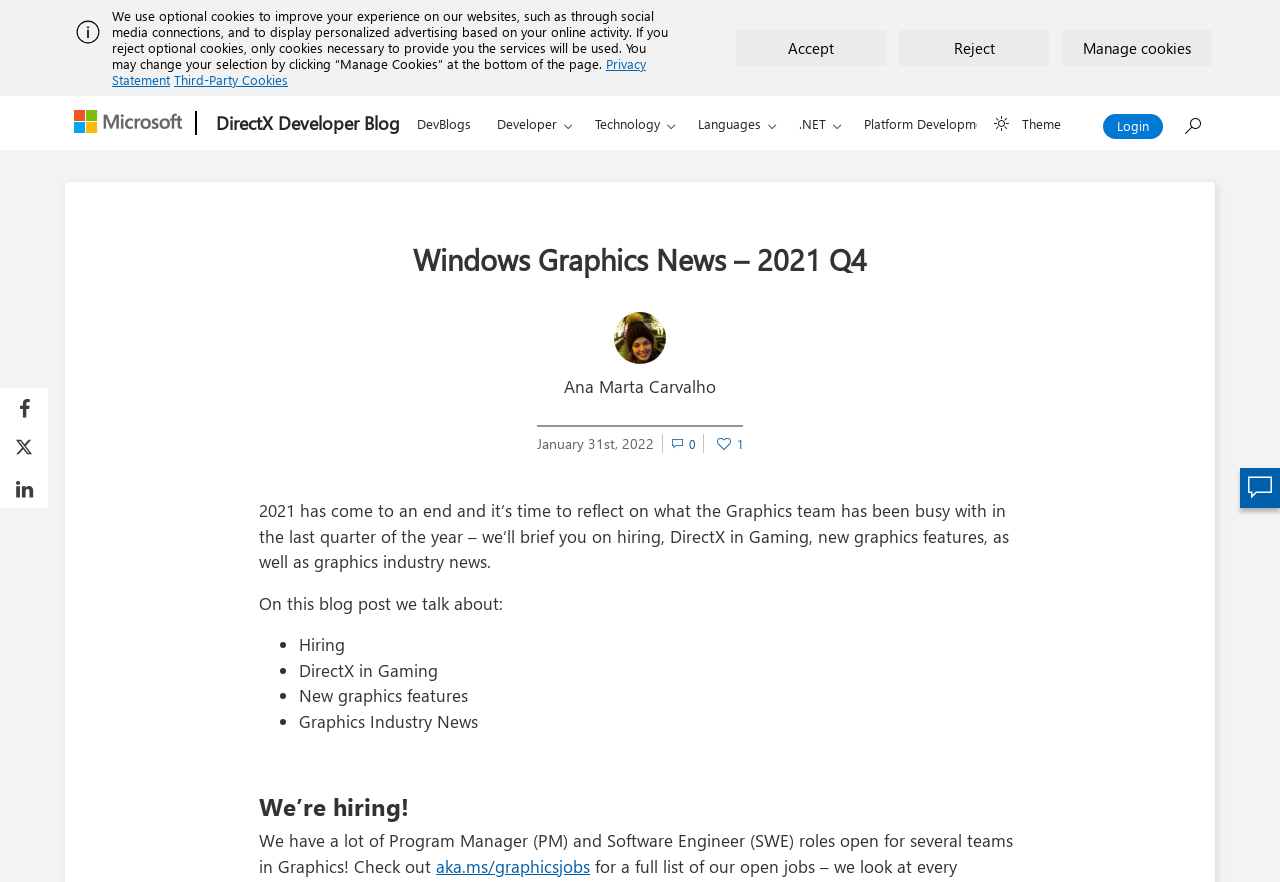Construct a comprehensive description capturing every detail on the webpage.

This webpage is about the Windows Graphics News for the fourth quarter of 2021, as indicated by the title "Windows Graphics News - 2021 Q4 - DirectX Developer Blog". 

At the top of the page, there is a notification alert with an image and a text describing the use of optional cookies on the website. Below this notification, there are three buttons: "Accept", "Reject", and "Manage Cookies". 

On the top-left corner, there are links to "Microsoft" and "DirectX Developer Blog". Next to these links, there is a navigation menu with several buttons, including "DevBlogs", "Developer", "Technology", "Languages", ".NET", "Platform Development", and "Data Development". 

On the top-right corner, there is a button to select a light or dark theme, and a link to "Login". There is also a search bar with a disabled search button.

The main content of the page starts with a heading "Windows Graphics News – 2021 Q4" followed by the author's name "Ana Marta Carvalho" and the date "January 31st, 2022". Below this, there is a link to comments and a link to like the post.

The main article is divided into sections. The first section describes the content of the blog post, which includes hiring, DirectX in Gaming, new graphics features, and graphics industry news. 

The next section is about hiring, with a heading "We’re hiring!" and a button to copy the post URL. The text describes the open Program Manager and Software Engineer roles in the Graphics team.

At the bottom of the page, there are links to share the post on Facebook, Twitter, and LinkedIn, as well as a link to comments.